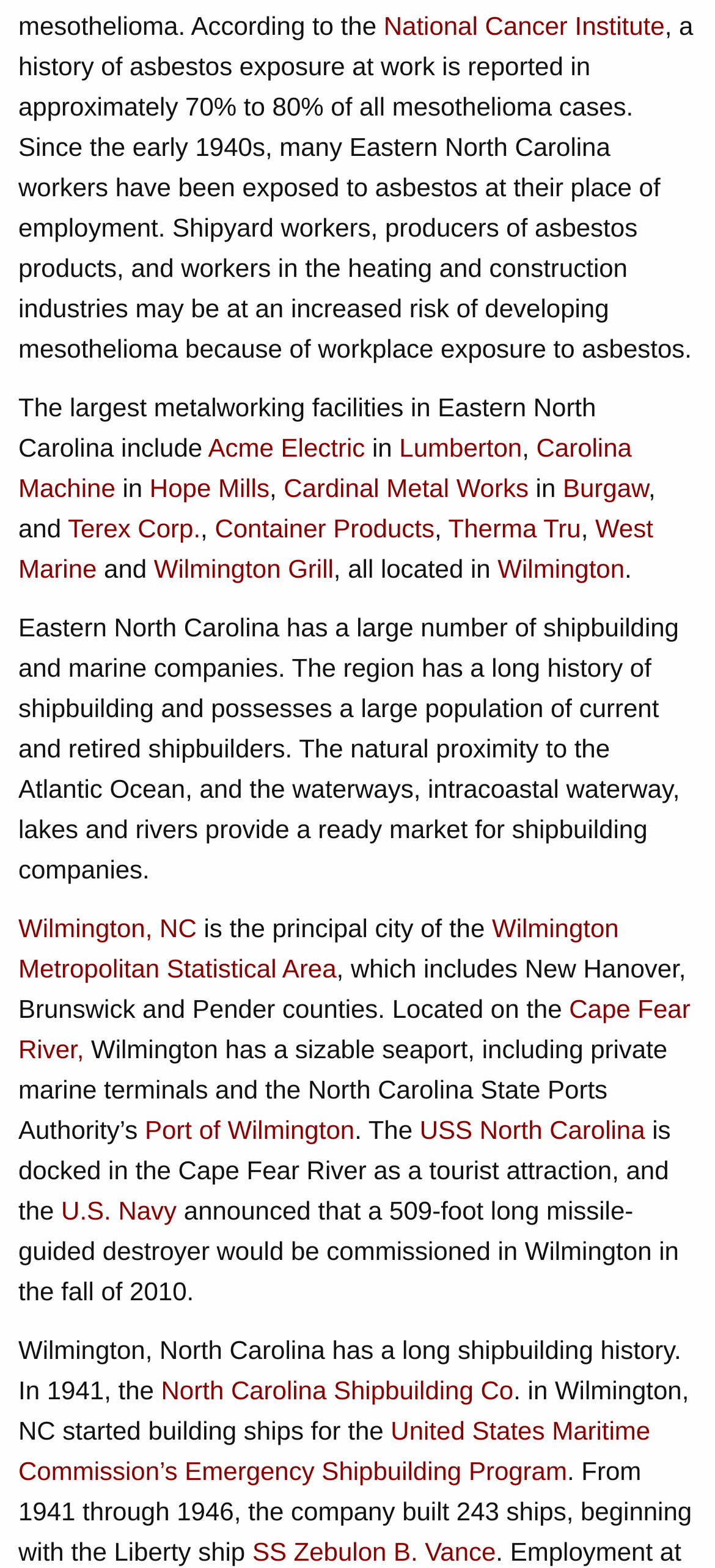Please provide a comprehensive response to the question below by analyzing the image: 
What is the name of the Liberty ship built by the North Carolina Shipbuilding Co. in 1941?

The text states that 'From 1941 through 1946, the company built 243 ships, beginning with the Liberty ship SS Zebulon B. Vance.' This information is provided in the 193rd StaticText element.